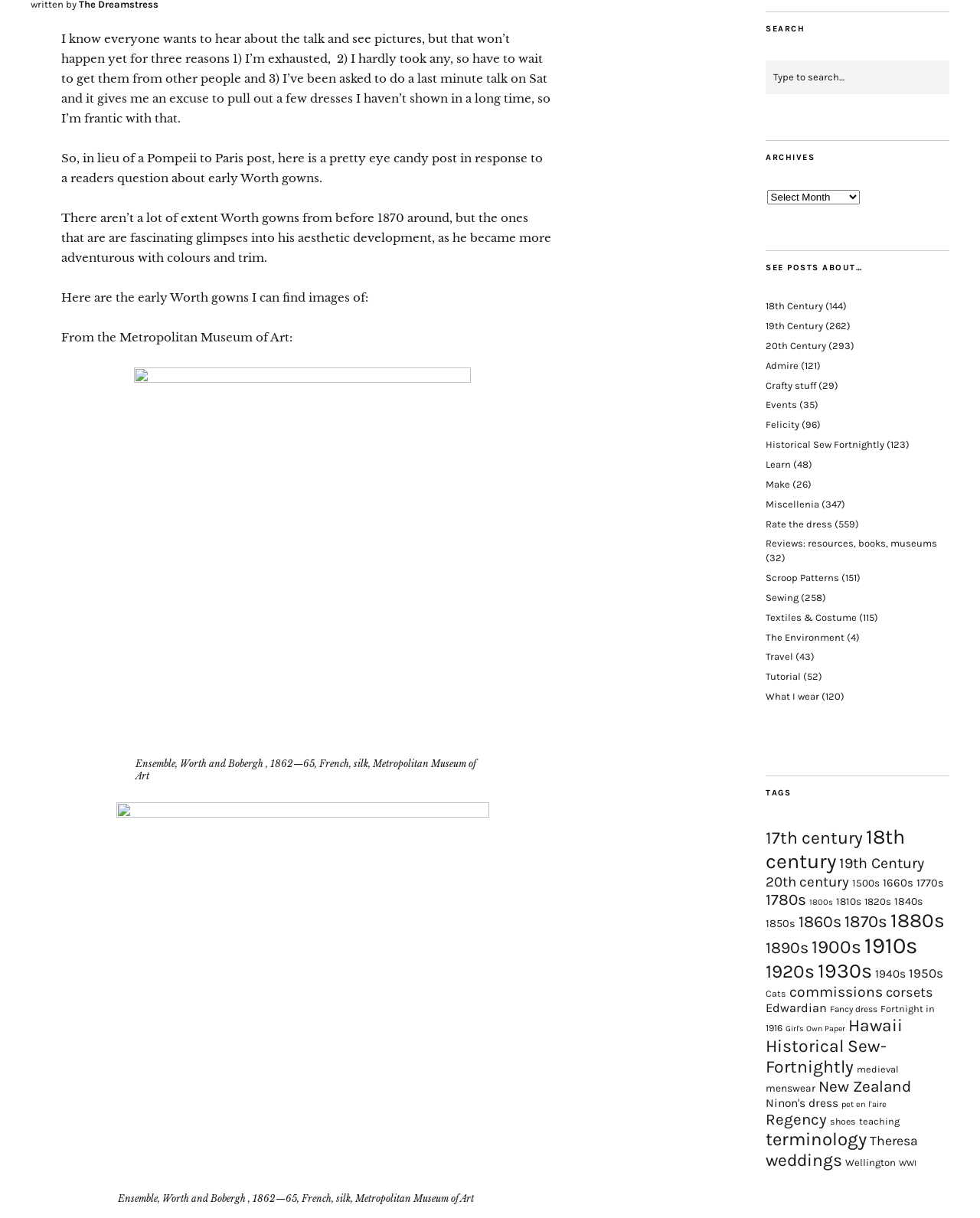Determine the bounding box for the described HTML element: "parent_node: Paul's Notepad". Ensure the coordinates are four float numbers between 0 and 1 in the format [left, top, right, bottom].

None